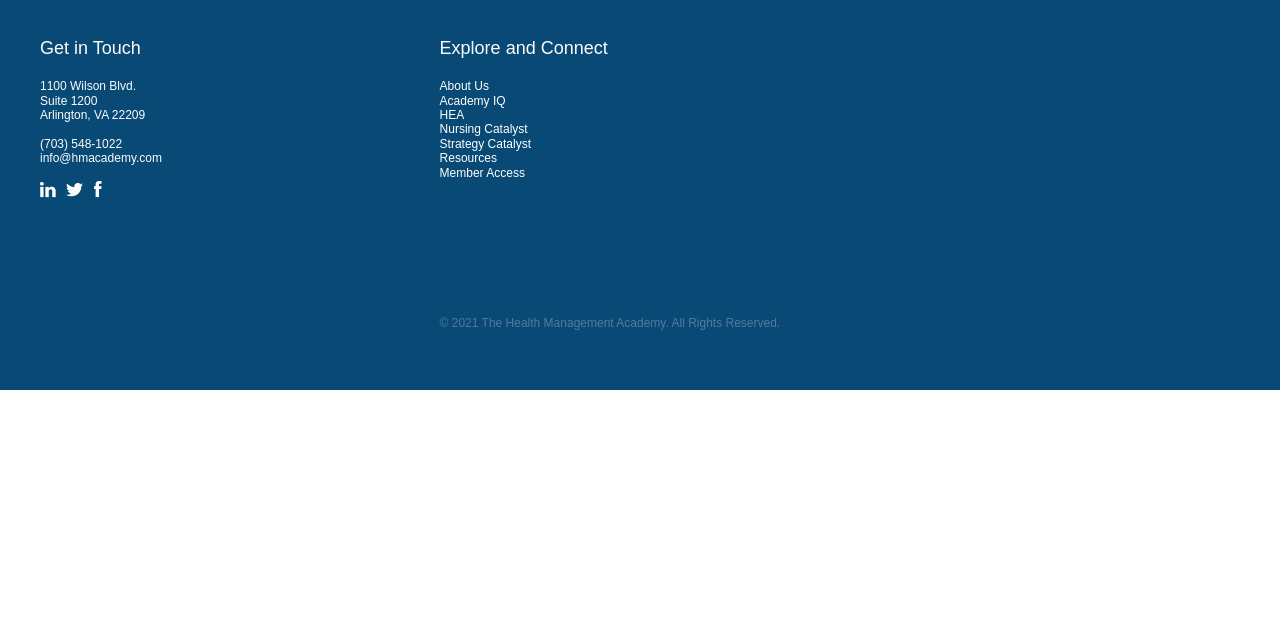Using the provided element description, identify the bounding box coordinates as (top-left x, top-left y, bottom-right x, bottom-right y). Ensure all values are between 0 and 1. Description: About Us

[0.343, 0.124, 0.382, 0.146]